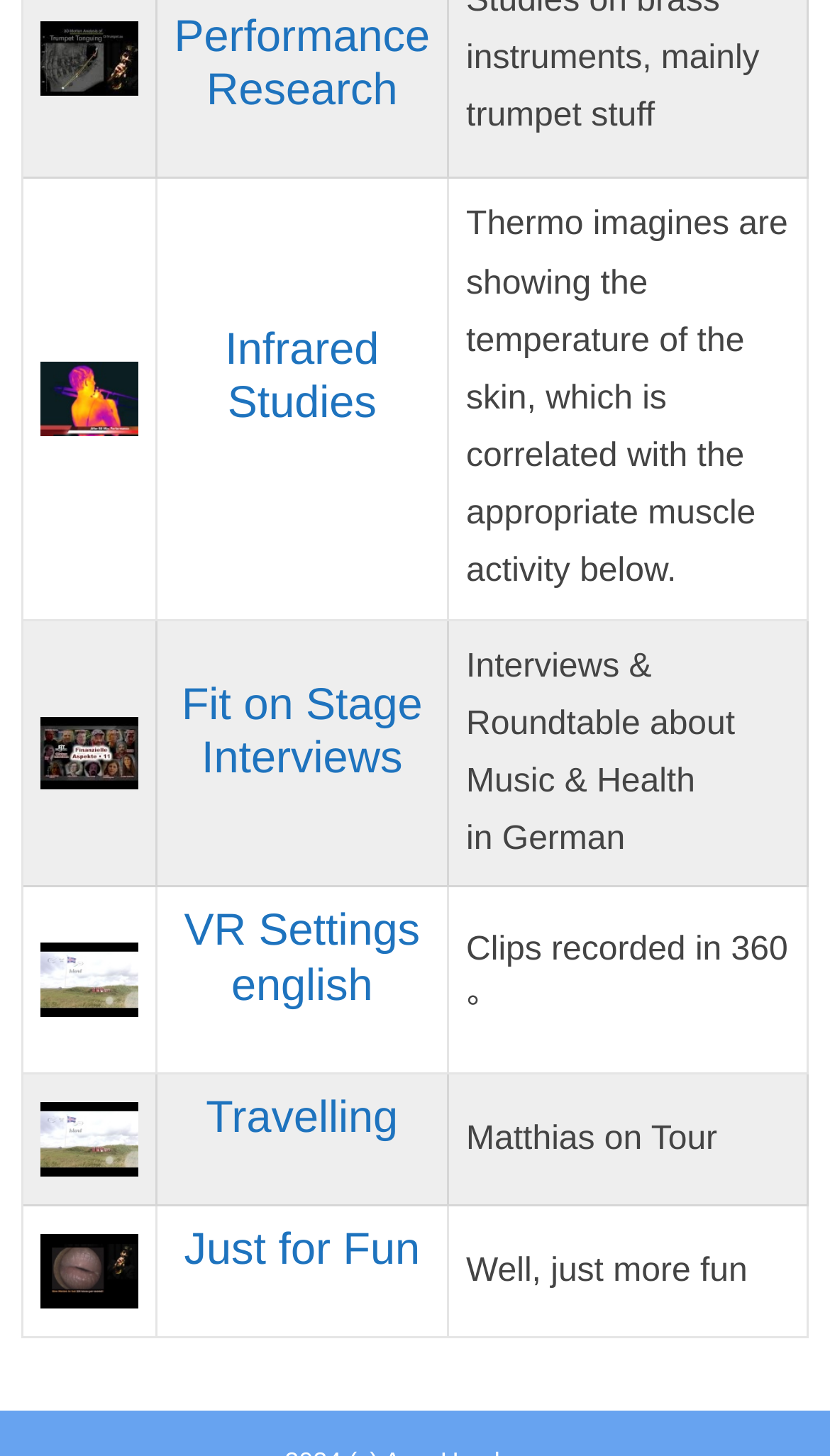Bounding box coordinates are specified in the format (top-left x, top-left y, bottom-right x, bottom-right y). All values are floating point numbers bounded between 0 and 1. Please provide the bounding box coordinate of the region this sentence describes: Infrared Studies

[0.271, 0.224, 0.457, 0.294]